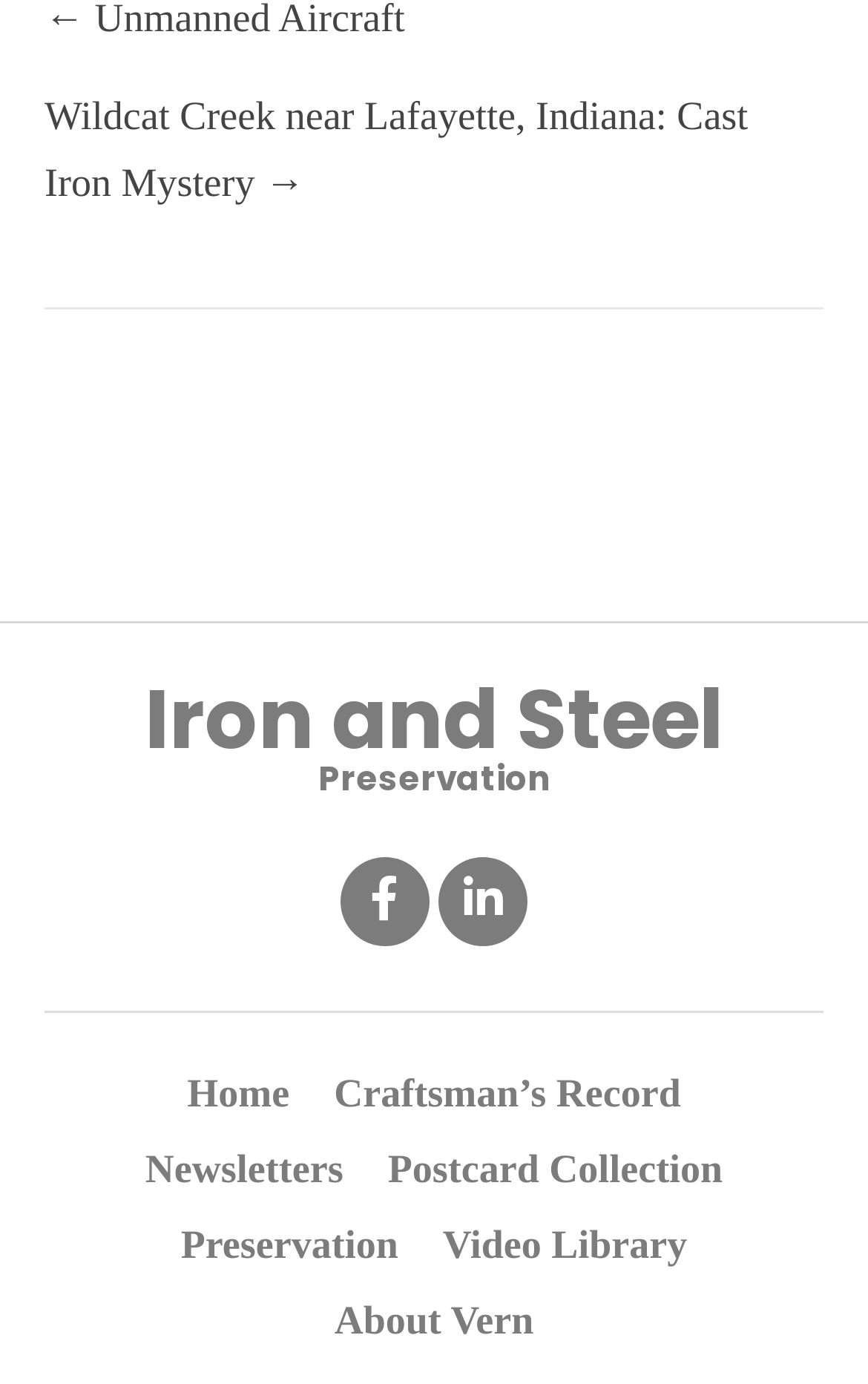Find the bounding box coordinates of the UI element according to this description: "Preservation".

[0.183, 0.879, 0.484, 0.922]